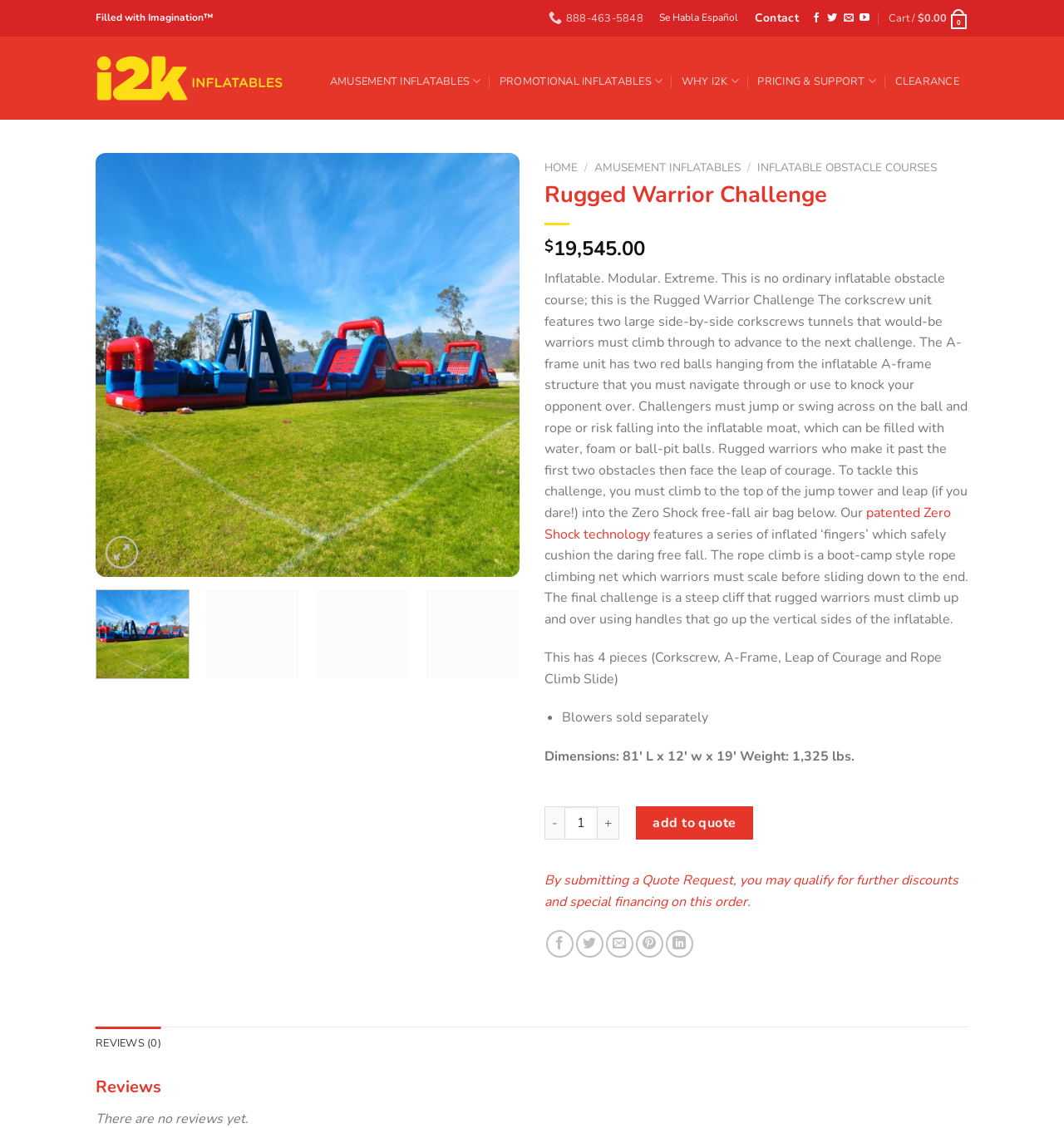What is the purpose of the Zero Shock technology?
Please provide a single word or phrase as your answer based on the screenshot.

to safely cushion the daring free fall